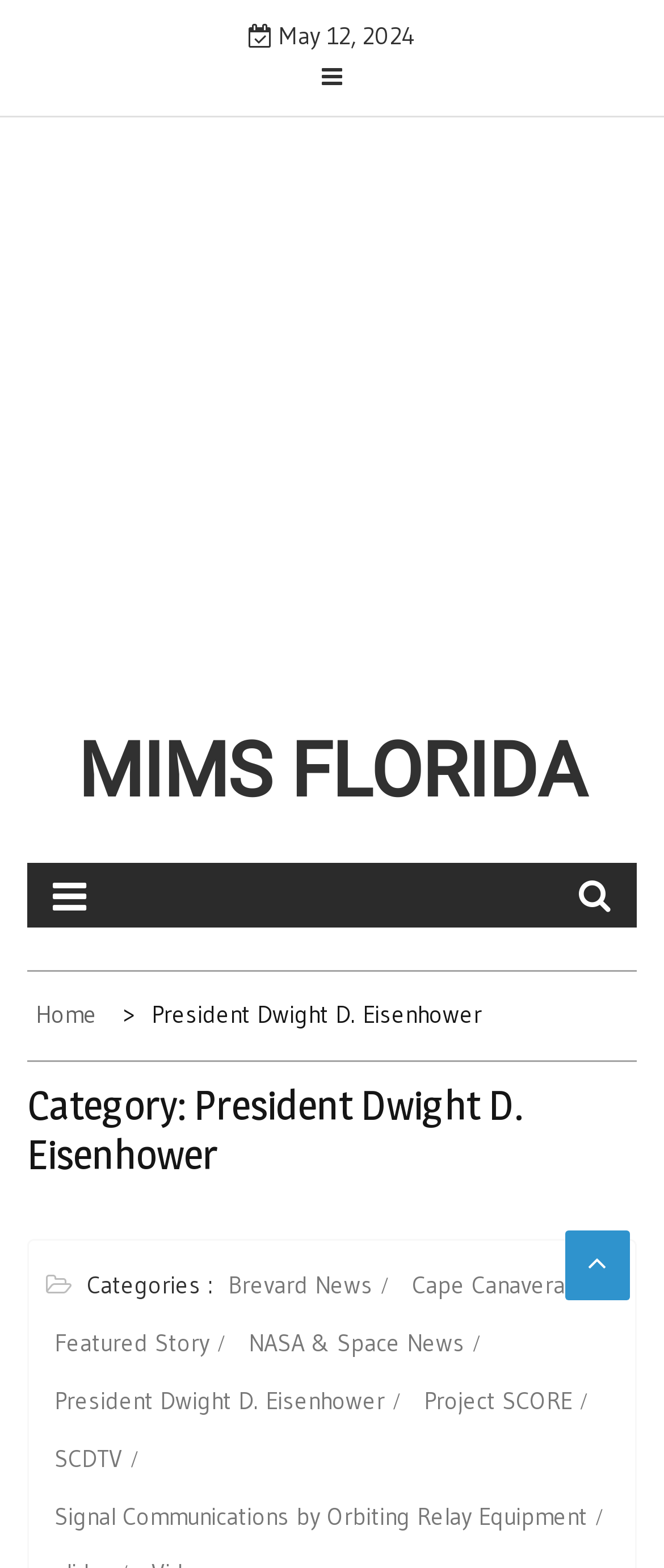Please answer the following question as detailed as possible based on the image: 
What is the date displayed on the webpage?

The date is displayed at the top of the webpage, which is 'May 12, 2024', indicating the current date or the date of the latest update.